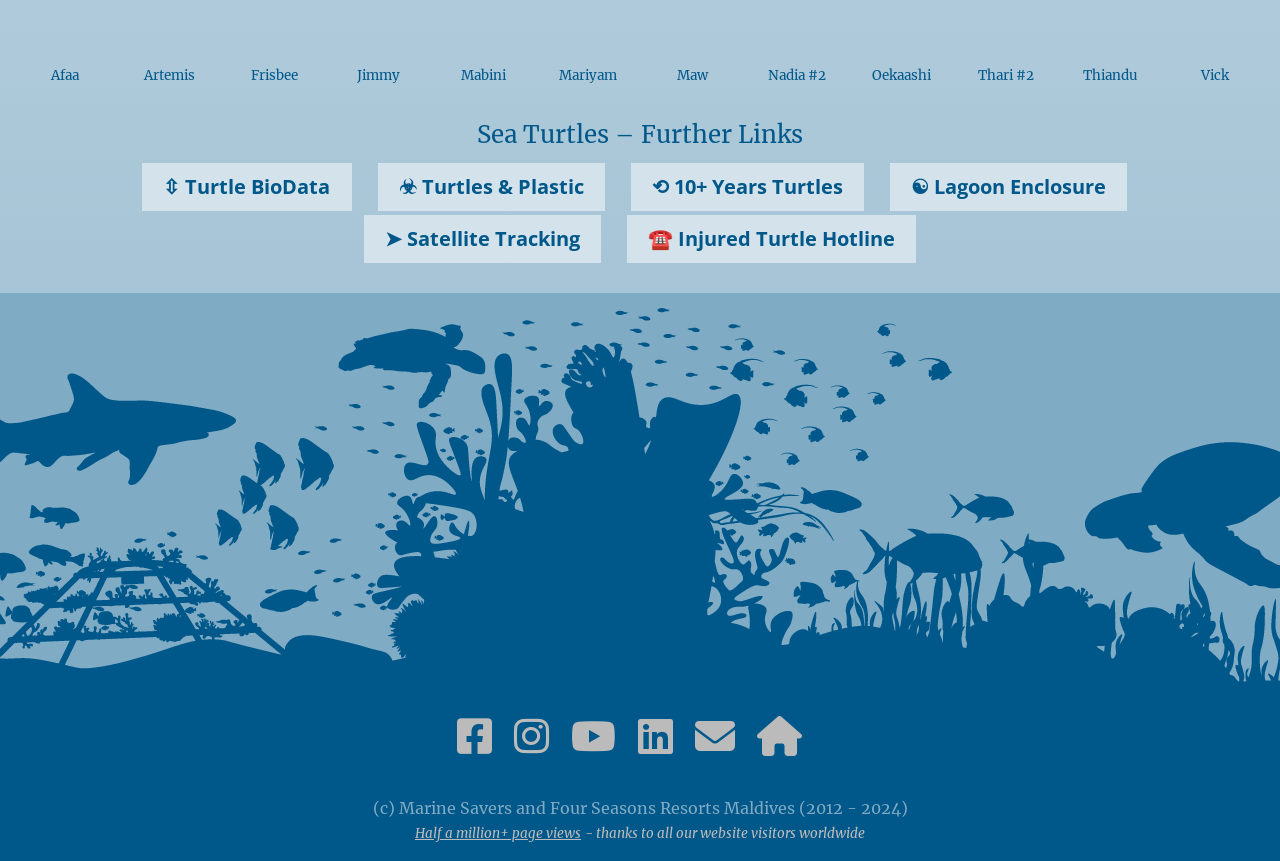Determine the bounding box coordinates of the clickable area required to perform the following instruction: "Visit Facebook page". The coordinates should be represented as four float numbers between 0 and 1: [left, top, right, bottom].

[0.357, 0.844, 0.384, 0.873]